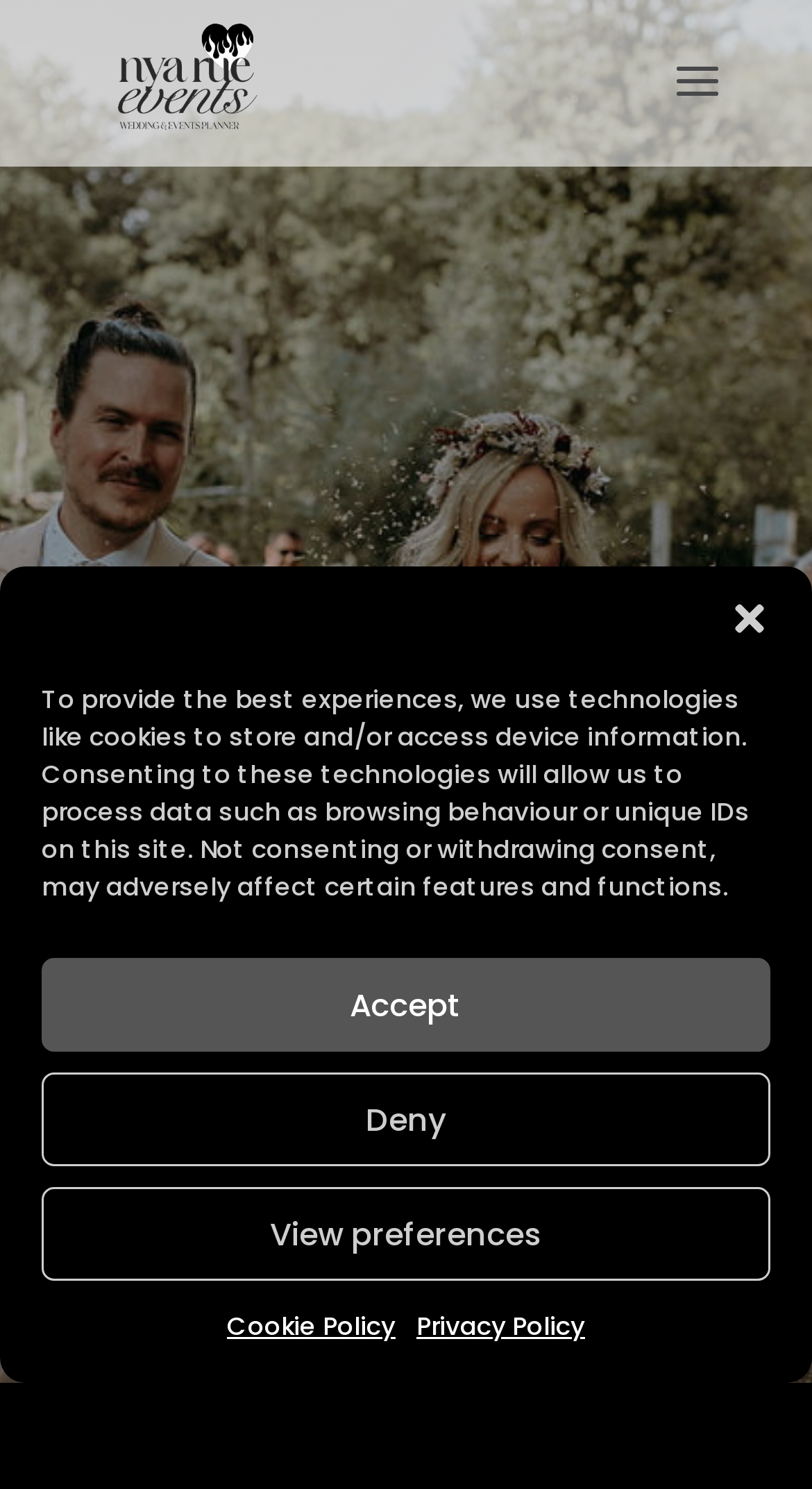Using the information shown in the image, answer the question with as much detail as possible: What is the topic of the article or blog post?

I inferred the topic by looking at the heading '5 Steps to Start Planning Your Wedding' and the content of the webpage, which suggests that the article or blog post is about wedding planning.